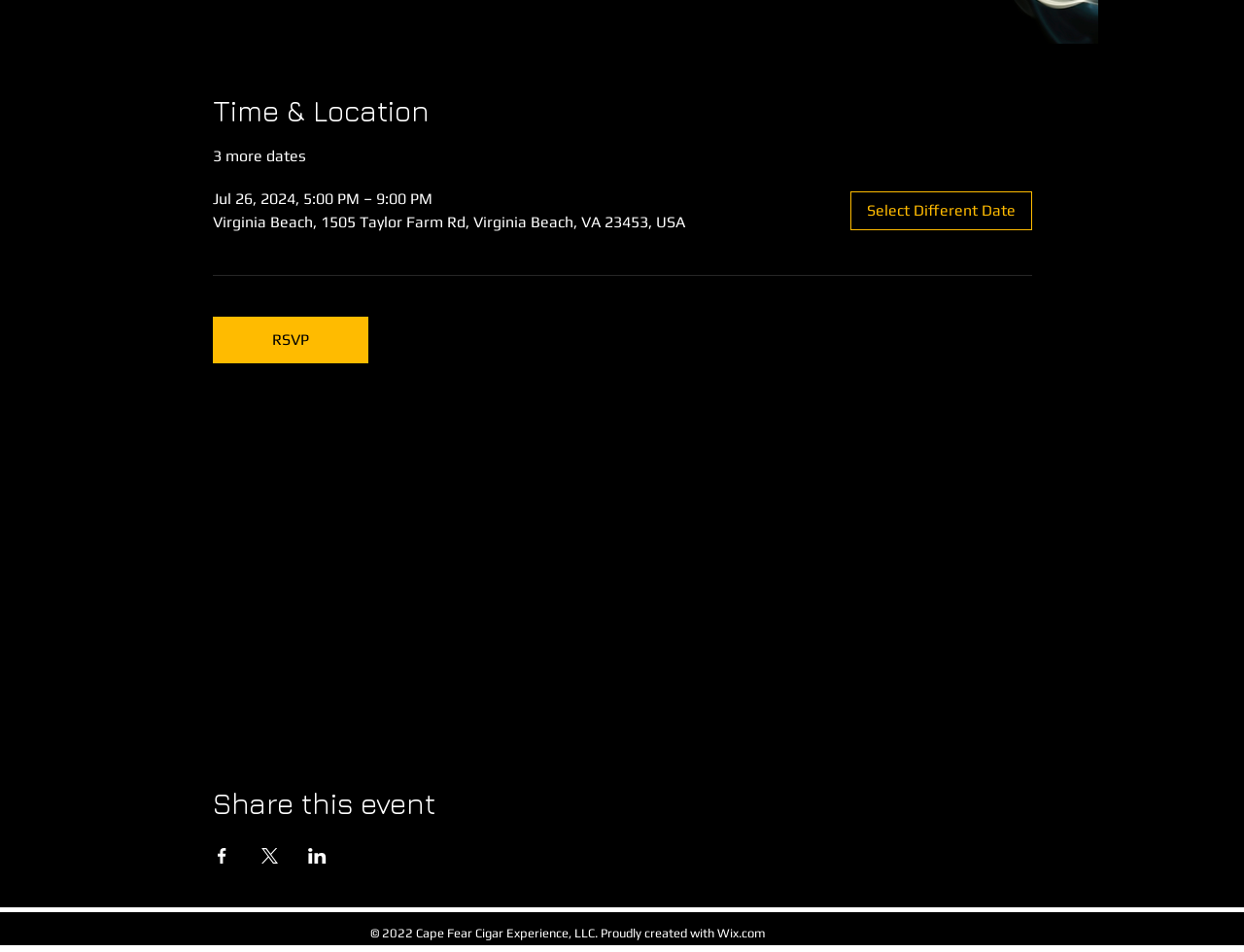Find the bounding box coordinates of the element's region that should be clicked in order to follow the given instruction: "Share the event on Facebook". The coordinates should consist of four float numbers between 0 and 1, i.e., [left, top, right, bottom].

[0.171, 0.891, 0.186, 0.907]